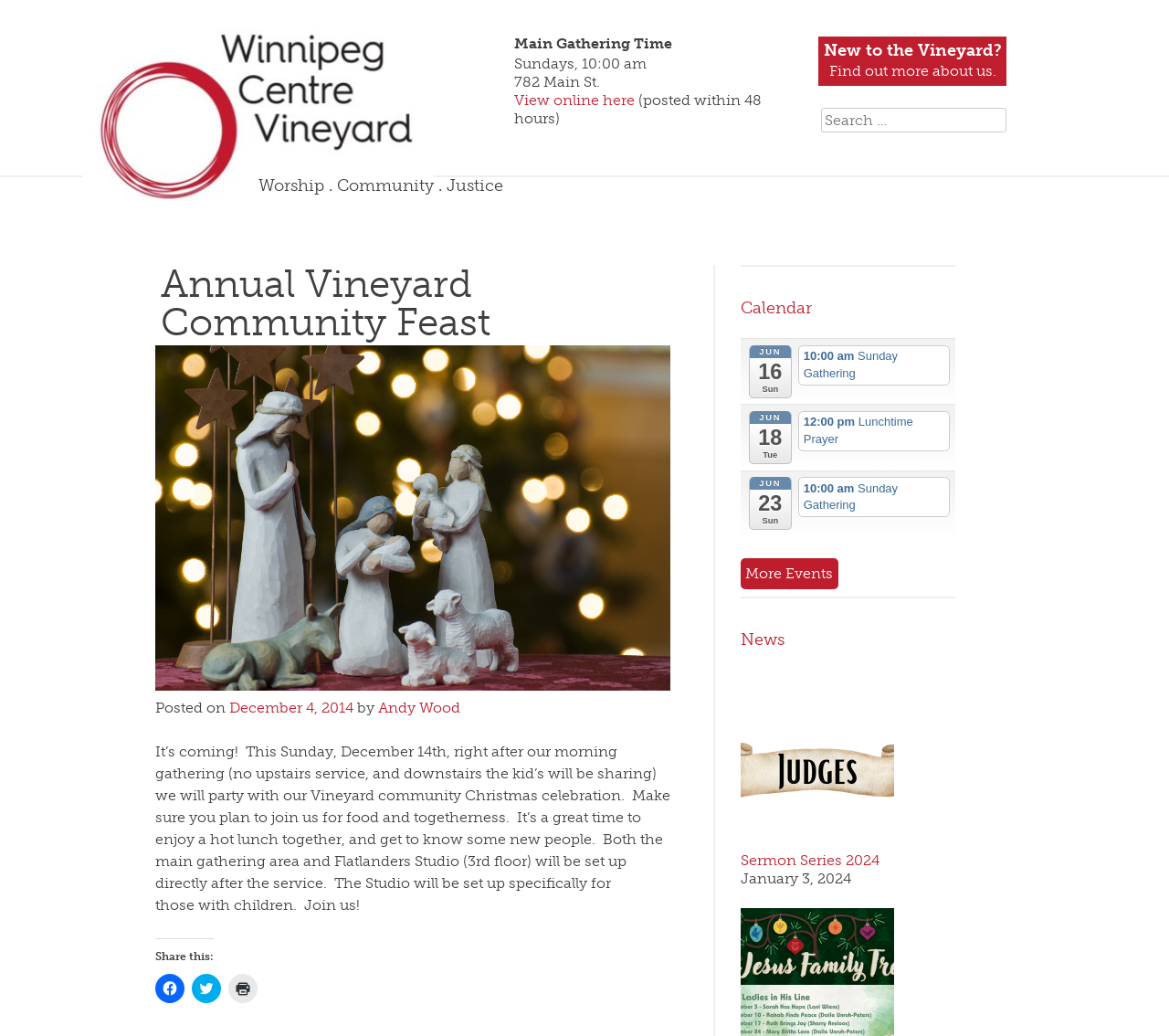Provide the bounding box coordinates of the HTML element described by the text: "View online here".

[0.44, 0.088, 0.546, 0.105]